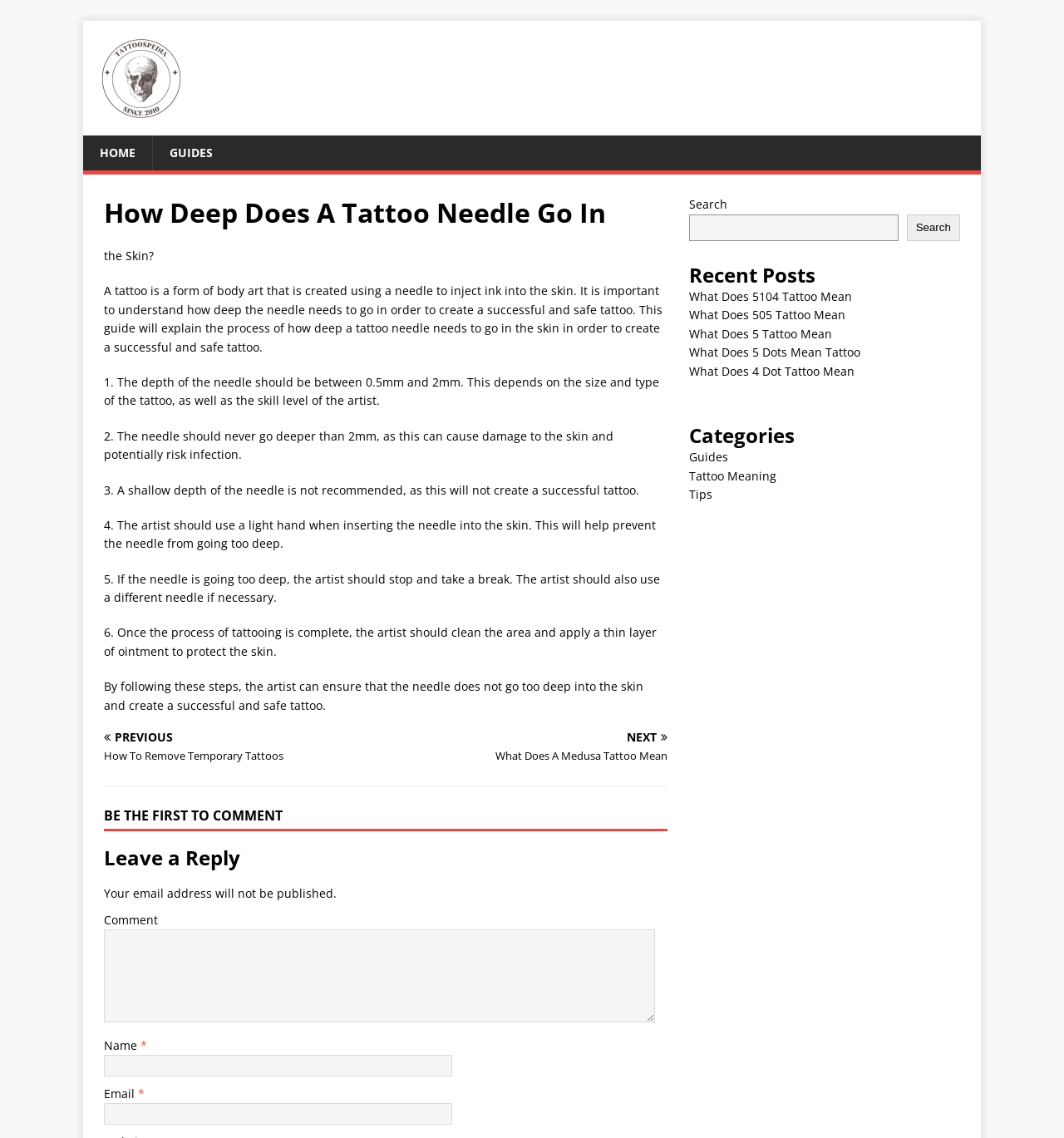What is the recommended maximum depth of the needle?
Please provide a comprehensive answer based on the visual information in the image.

According to the article, the needle should never go deeper than 2mm, as this can cause damage to the skin and potentially risk infection. This is mentioned in point 2 of the article, which states 'The needle should never go deeper than 2mm, as this can cause damage to the skin and potentially risk infection.'